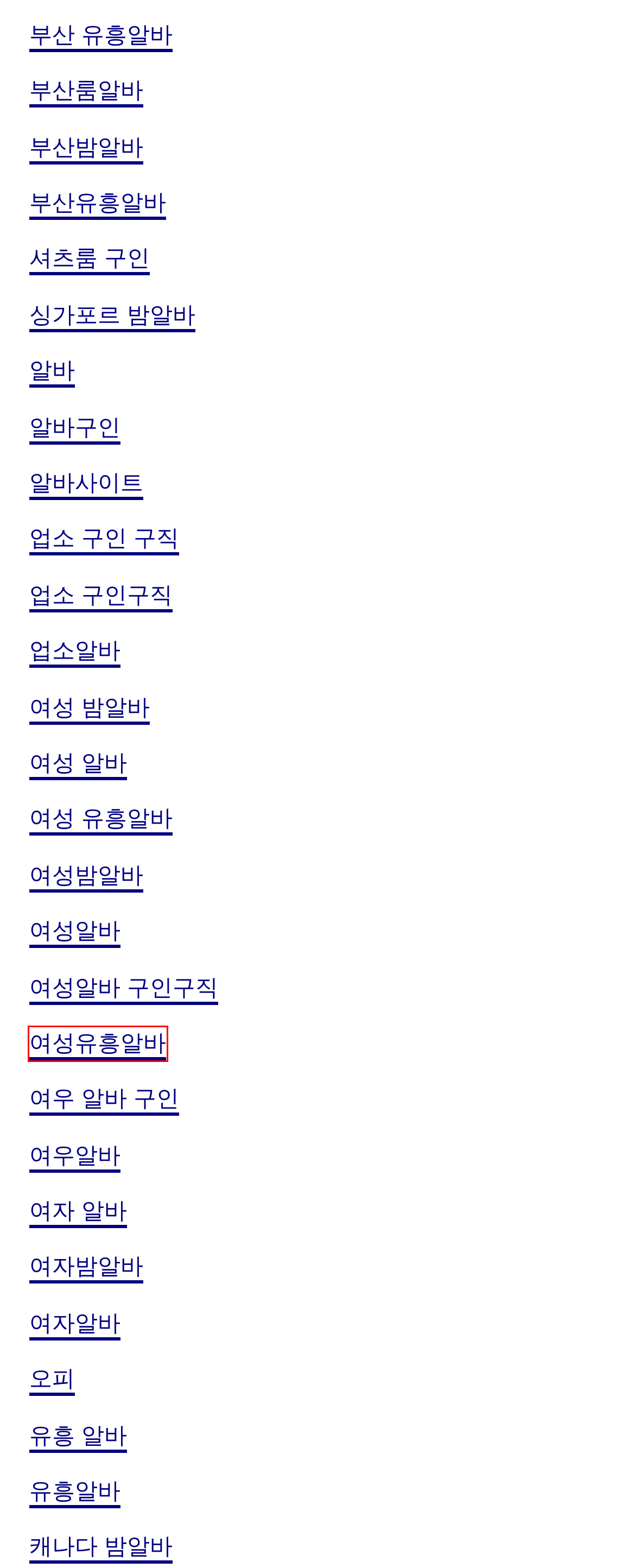You have a screenshot of a webpage with a red rectangle bounding box. Identify the best webpage description that corresponds to the new webpage after clicking the element within the red bounding box. Here are the candidates:
A. 여성밤알바 Archives - Վահան Տերյան. բանաստեղծություններ
B. 여우알바 Archives - Վահան Տերյան. բանաստեղծություններ
C. 여성유흥알바 Archives - Վահան Տերյան. բանաստեղծություններ
D. 여우 알바 구인 Archives - Վահան Տերյան. բանաստեղծություններ
E. 알바 Archives - Վահան Տերյան. բանաստեղծություններ
F. 여성알바 Archives - Վահան Տերյան. բանաստեղծություններ
G. 싱가포르 밤알바 Archives - Վահան Տերյան. բանաստեղծություններ
H. 유흥 알바 Archives - Վահան Տերյան. բանաստեղծություններ

C